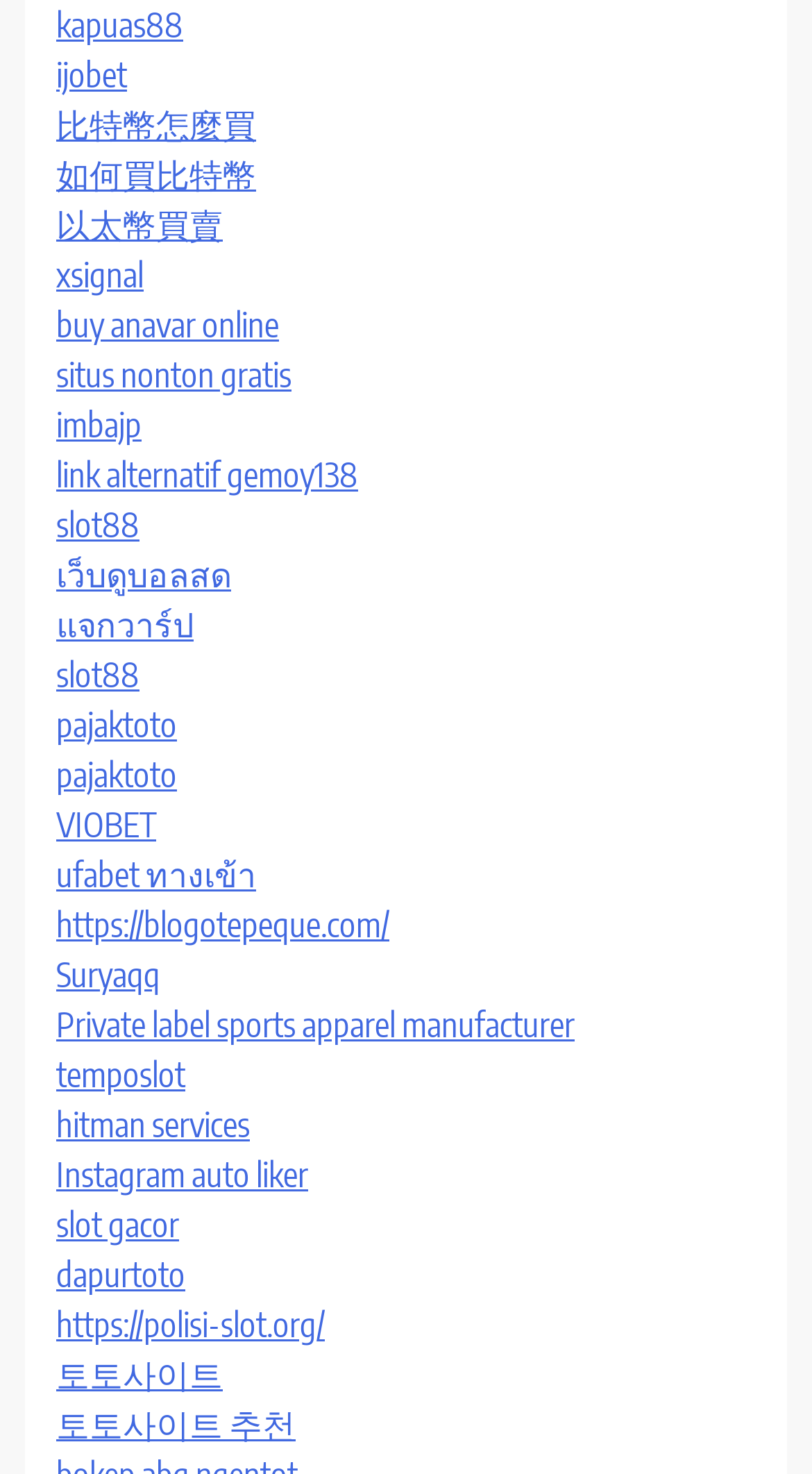What is the main purpose of this webpage?
Answer the question based on the image using a single word or a brief phrase.

Link directory